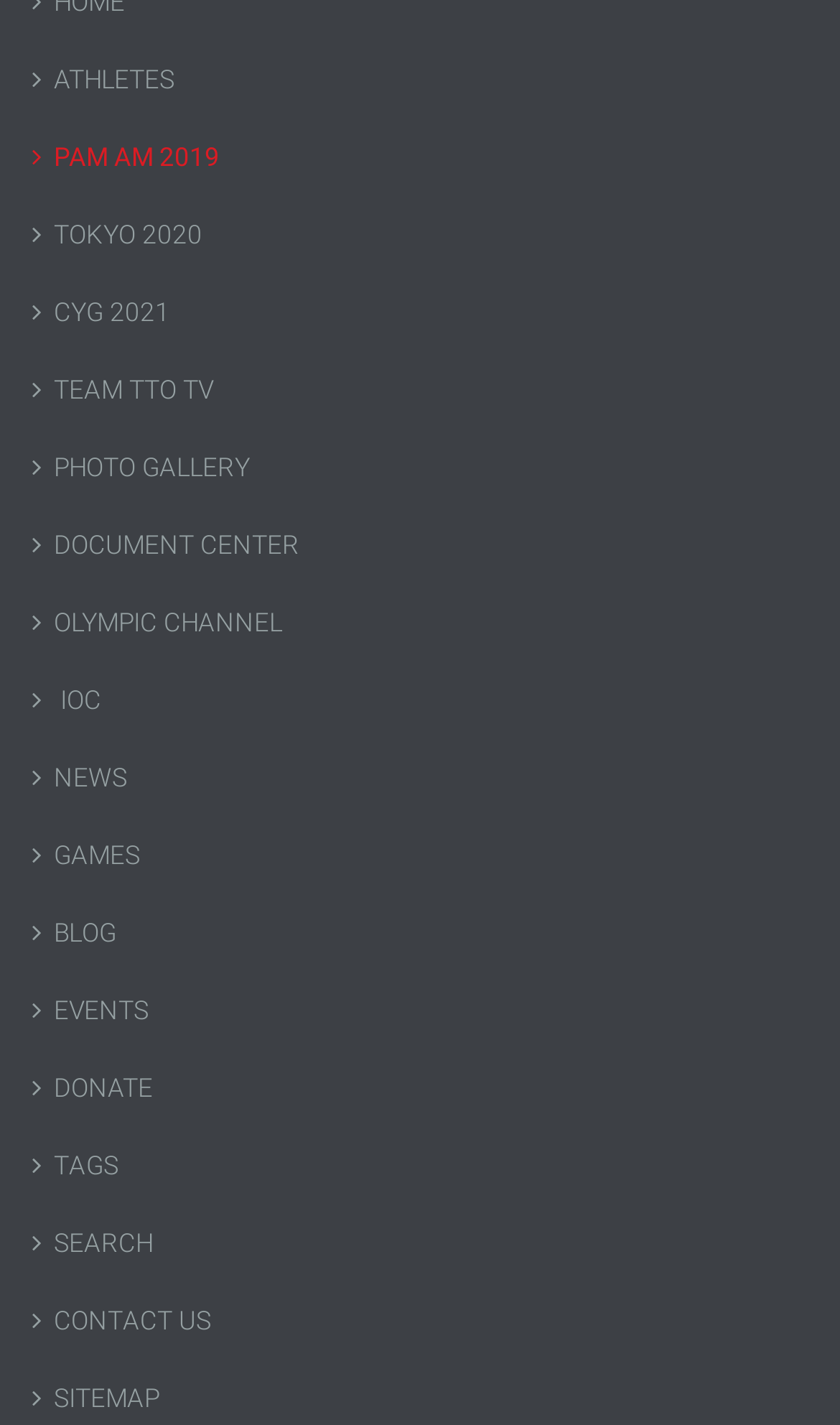Respond to the following question with a brief word or phrase:
Is there a link related to Olympic Games?

Yes